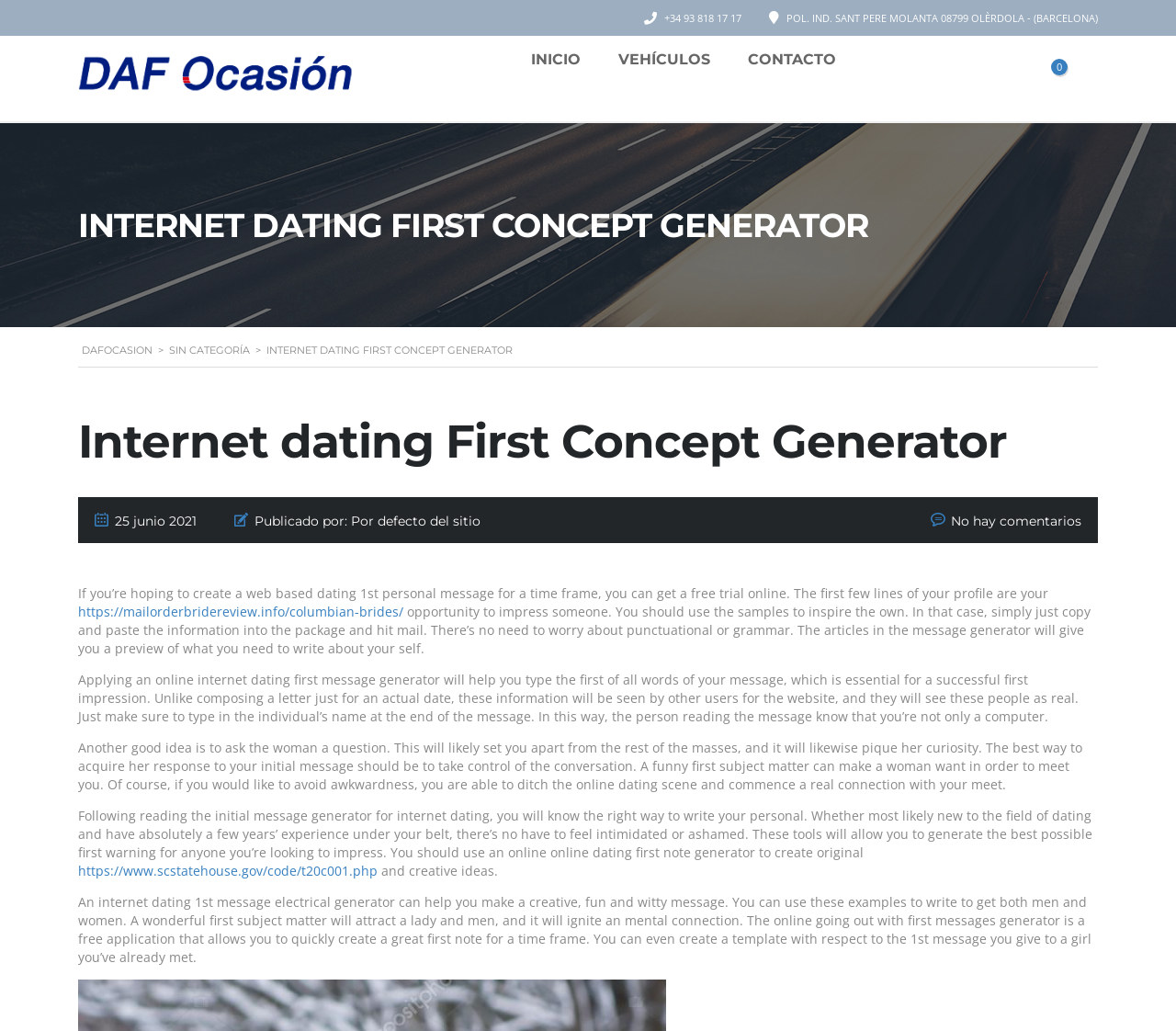Give a complete and precise description of the webpage's appearance.

This webpage is about an internet dating first concept generator. At the top, there is a logo on the left side, and a phone number "+34 93 818 17 17" on the right side. Below the logo, there are three links: "INICIO", "VEHÍCULOS", and "CONTACTO". 

The main title "INTERNET DATING FIRST CONCEPT GENERATOR" is displayed prominently in the middle of the page. Below the title, there is a link "DAFOCASION" followed by a ">" symbol. 

The webpage then displays a series of paragraphs discussing the importance of creating a good first message when online dating. The text explains how an online dating first message generator can help users create a creative and witty message that will attract potential partners. The paragraphs are separated by a small gap, and there are two links embedded within the text, one to "https://mailorderbridereview.info/columbian-brides/" and another to "https://www.scstatehouse.gov/code/t20c001.php". 

On the right side of the page, there is a section with the date "25 junio 2021" and the author's name "Por defecto del sitio". Below this section, there is a link "No hay comentarios".